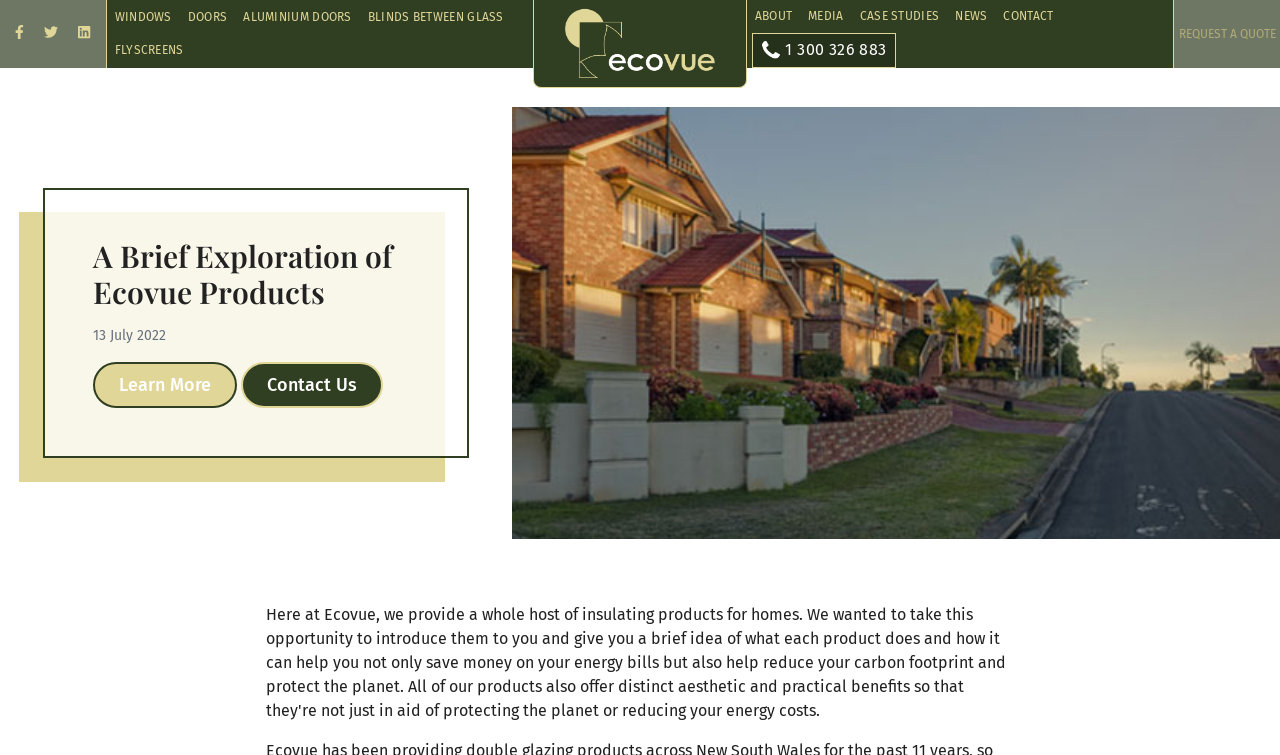Calculate the bounding box coordinates of the UI element given the description: "Request a Quote".

[0.917, 0.0, 1.0, 0.09]